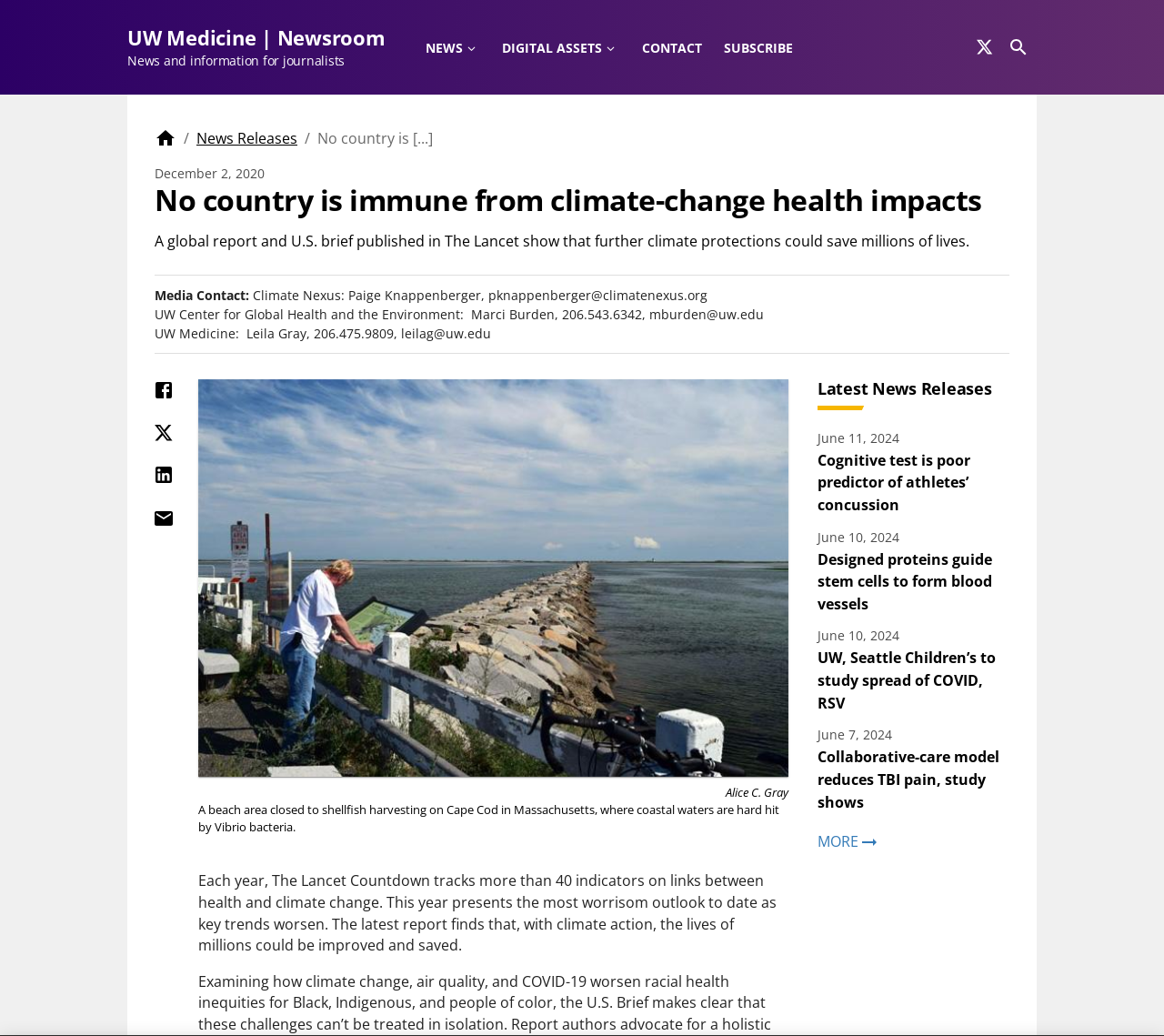Pinpoint the bounding box coordinates of the element to be clicked to execute the instruction: "Share on Facebook".

[0.125, 0.359, 0.156, 0.394]